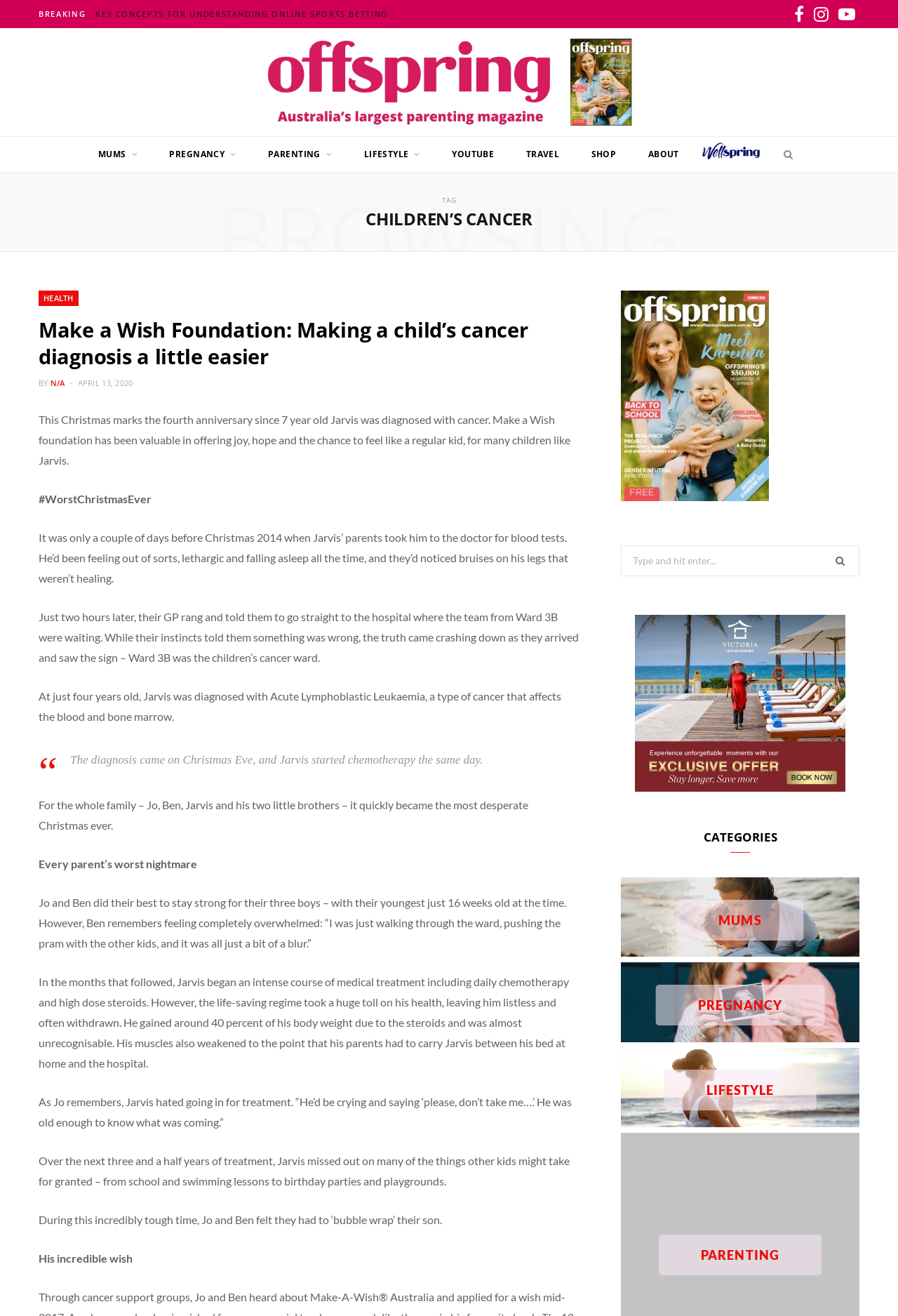Provide a one-word or short-phrase answer to the question:
What organization is mentioned in the article?

Make a Wish Foundation